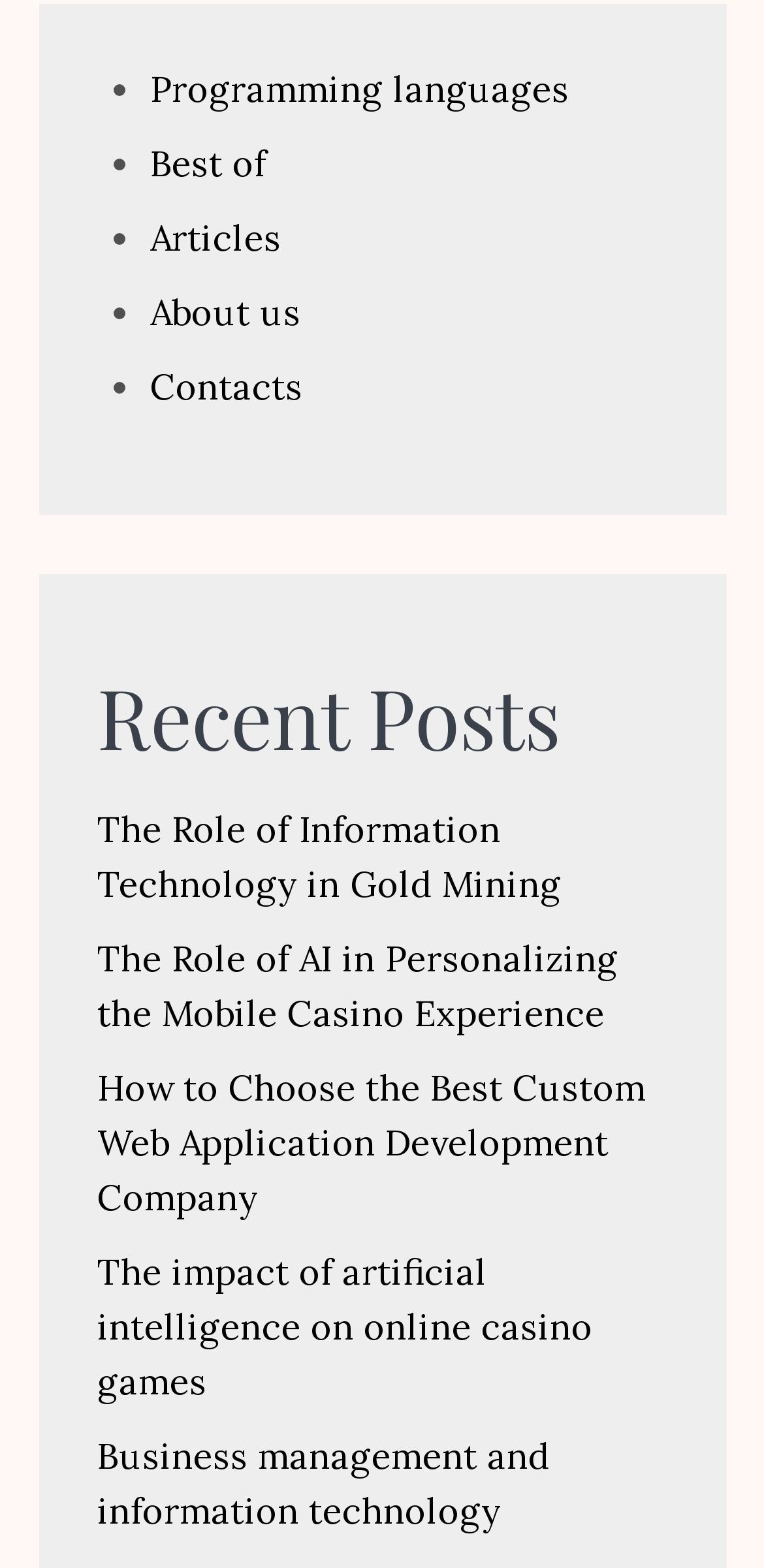Pinpoint the bounding box coordinates of the clickable element needed to complete the instruction: "Contact us". The coordinates should be provided as four float numbers between 0 and 1: [left, top, right, bottom].

[0.196, 0.232, 0.396, 0.261]